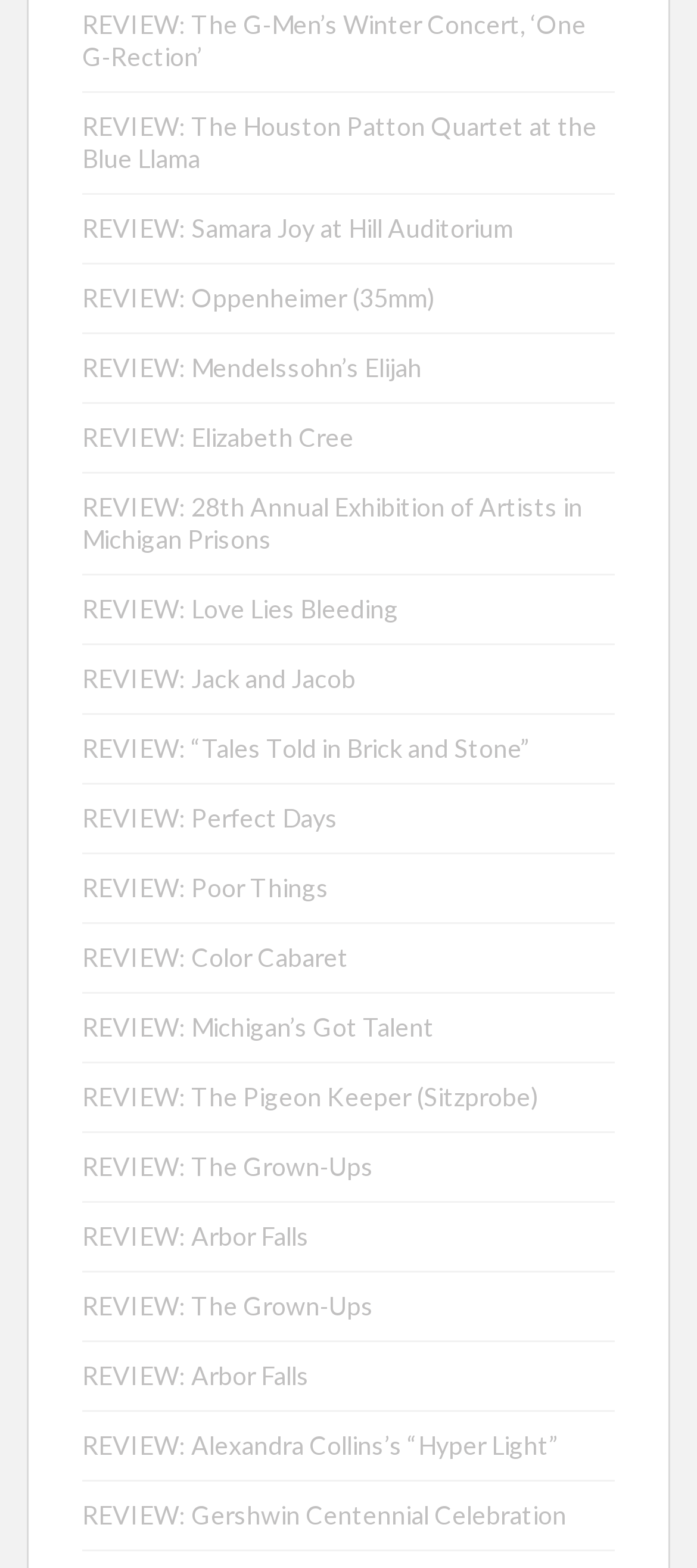Determine the bounding box of the UI element mentioned here: "REVIEW: Love Lies Bleeding". The coordinates must be in the format [left, top, right, bottom] with values ranging from 0 to 1.

[0.118, 0.379, 0.572, 0.398]